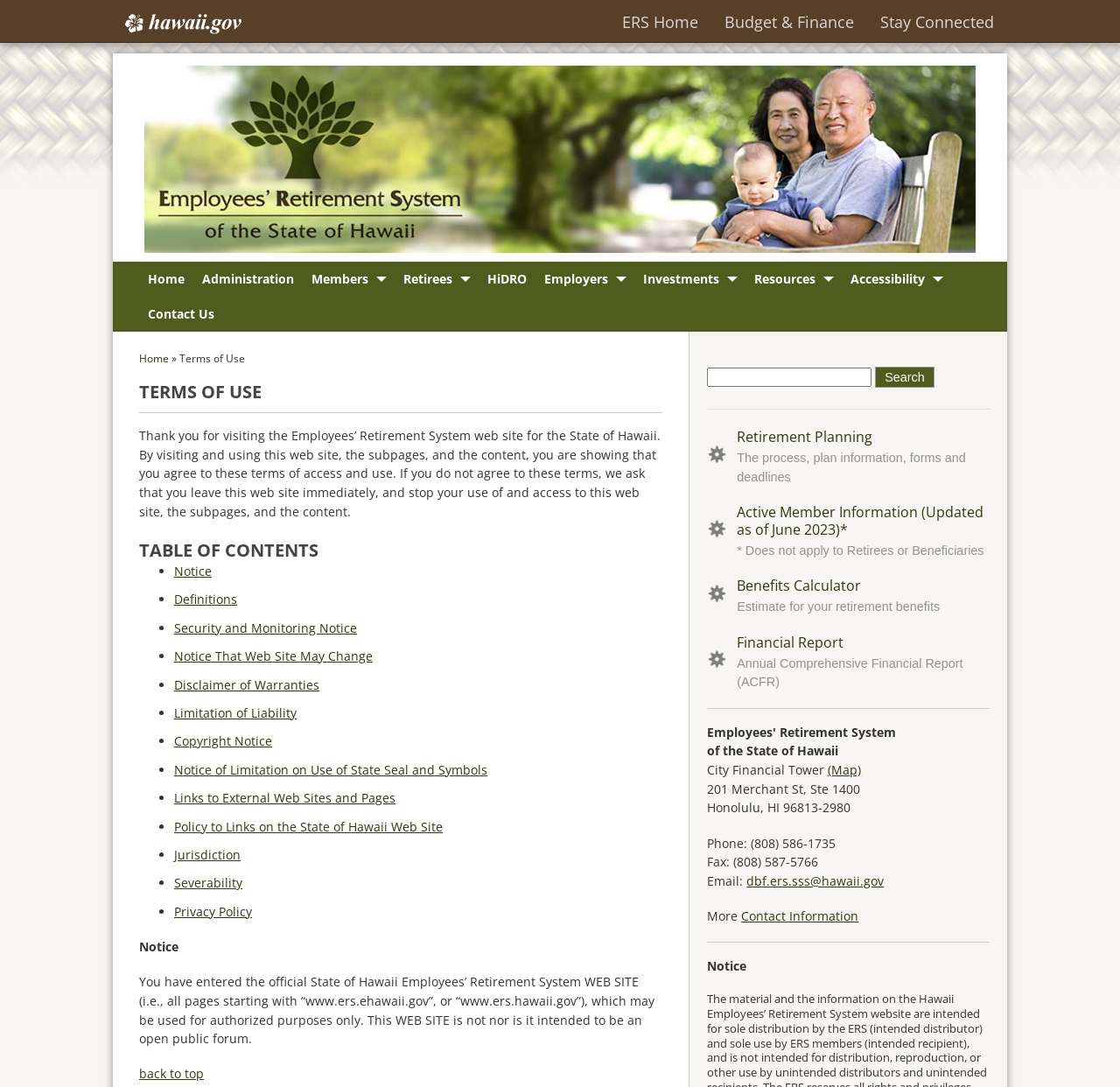For the given element description Security and Monitoring Notice, determine the bounding box coordinates of the UI element. The coordinates should follow the format (top-left x, top-left y, bottom-right x, bottom-right y) and be within the range of 0 to 1.

[0.155, 0.57, 0.319, 0.585]